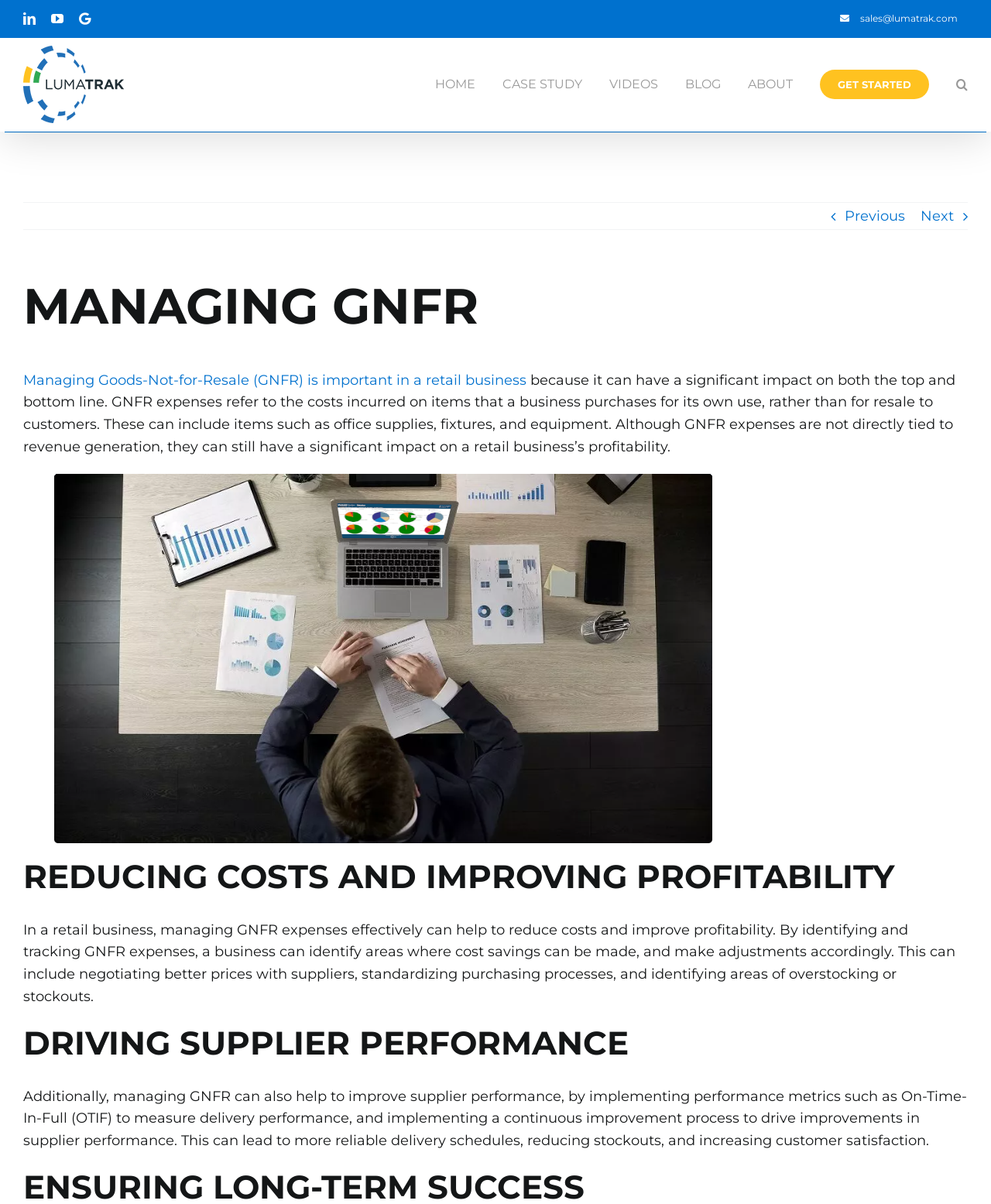Given the following UI element description: "alt="Lumatrak Logo"", find the bounding box coordinates in the webpage screenshot.

[0.023, 0.038, 0.125, 0.102]